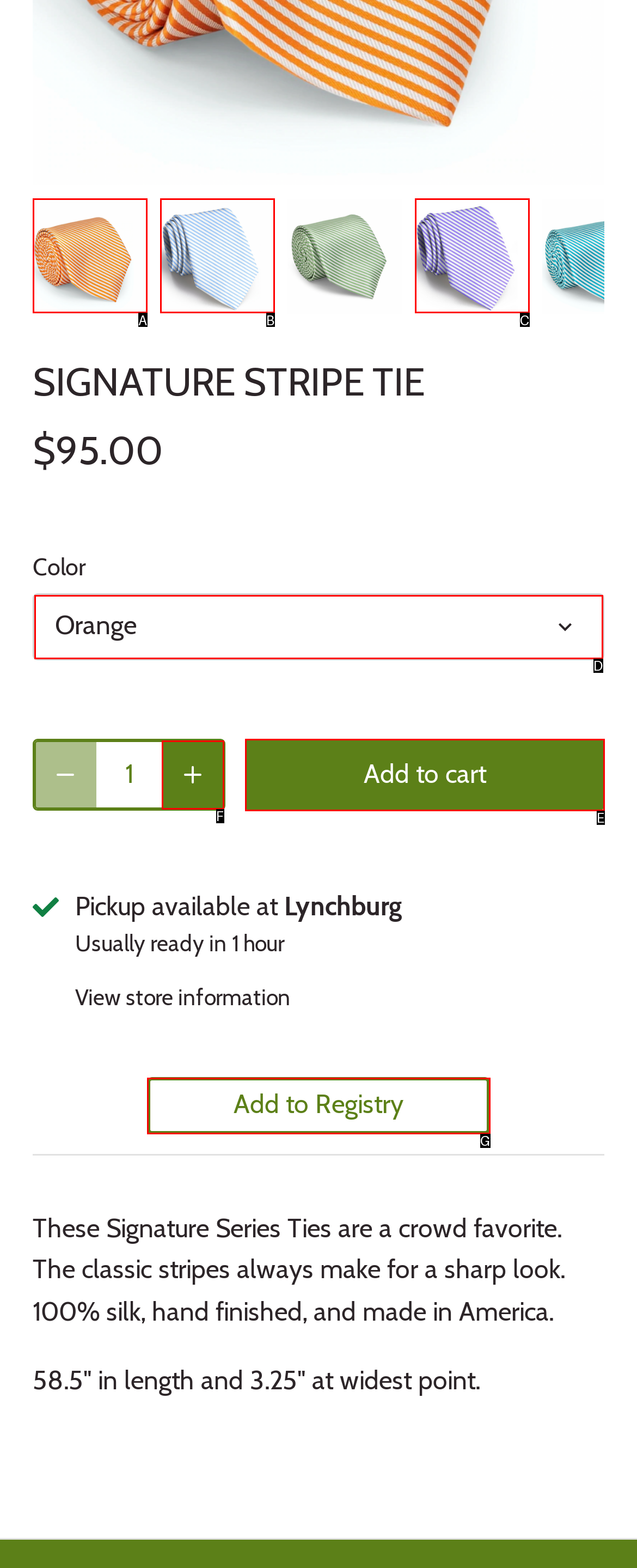Pick the HTML element that corresponds to the description: aria-label="Increase"
Answer with the letter of the correct option from the given choices directly.

F